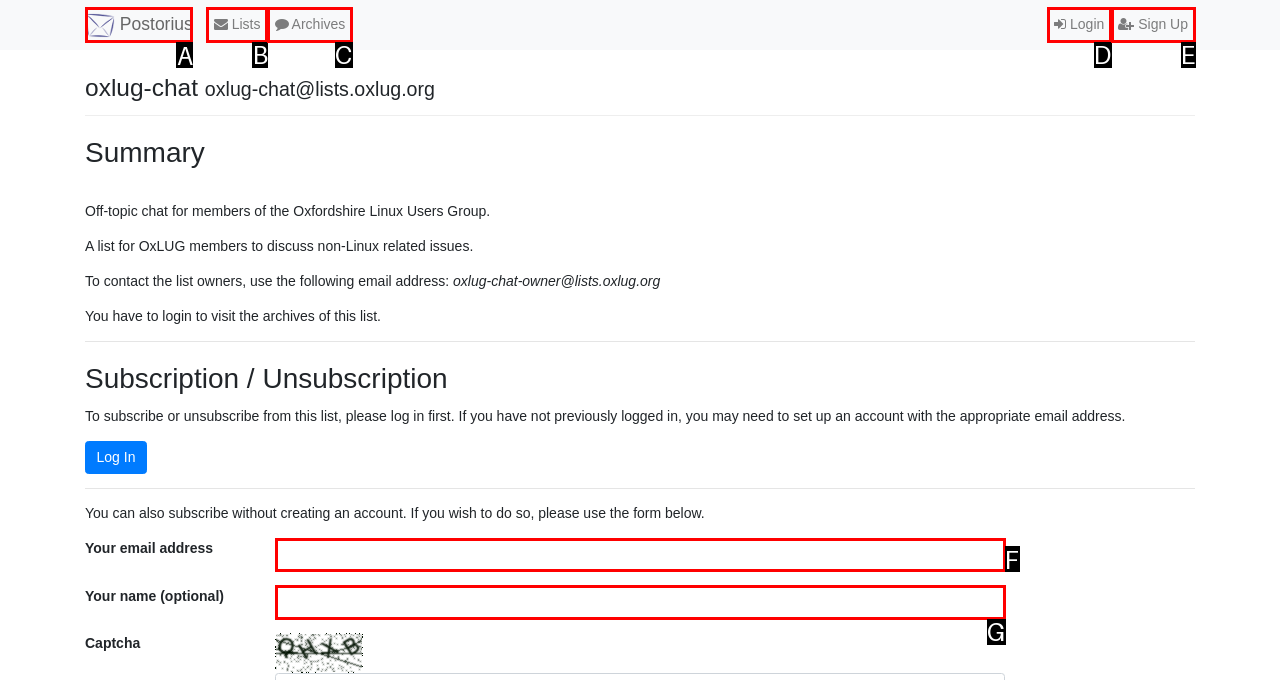Given the description: name="display_name", select the HTML element that matches it best. Reply with the letter of the chosen option directly.

G